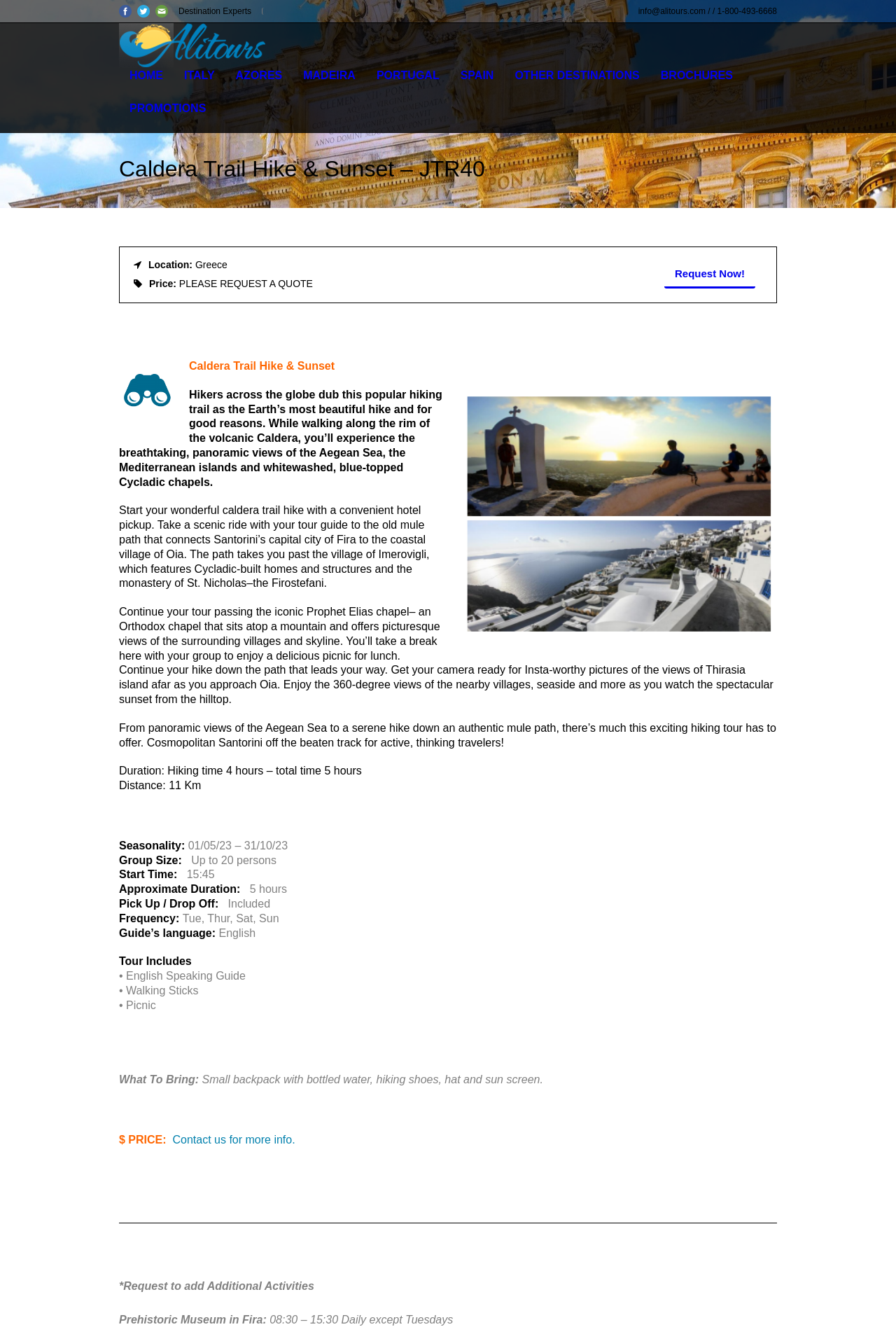Find the bounding box coordinates of the clickable region needed to perform the following instruction: "Request a quote". The coordinates should be provided as four float numbers between 0 and 1, i.e., [left, top, right, bottom].

[0.741, 0.195, 0.843, 0.216]